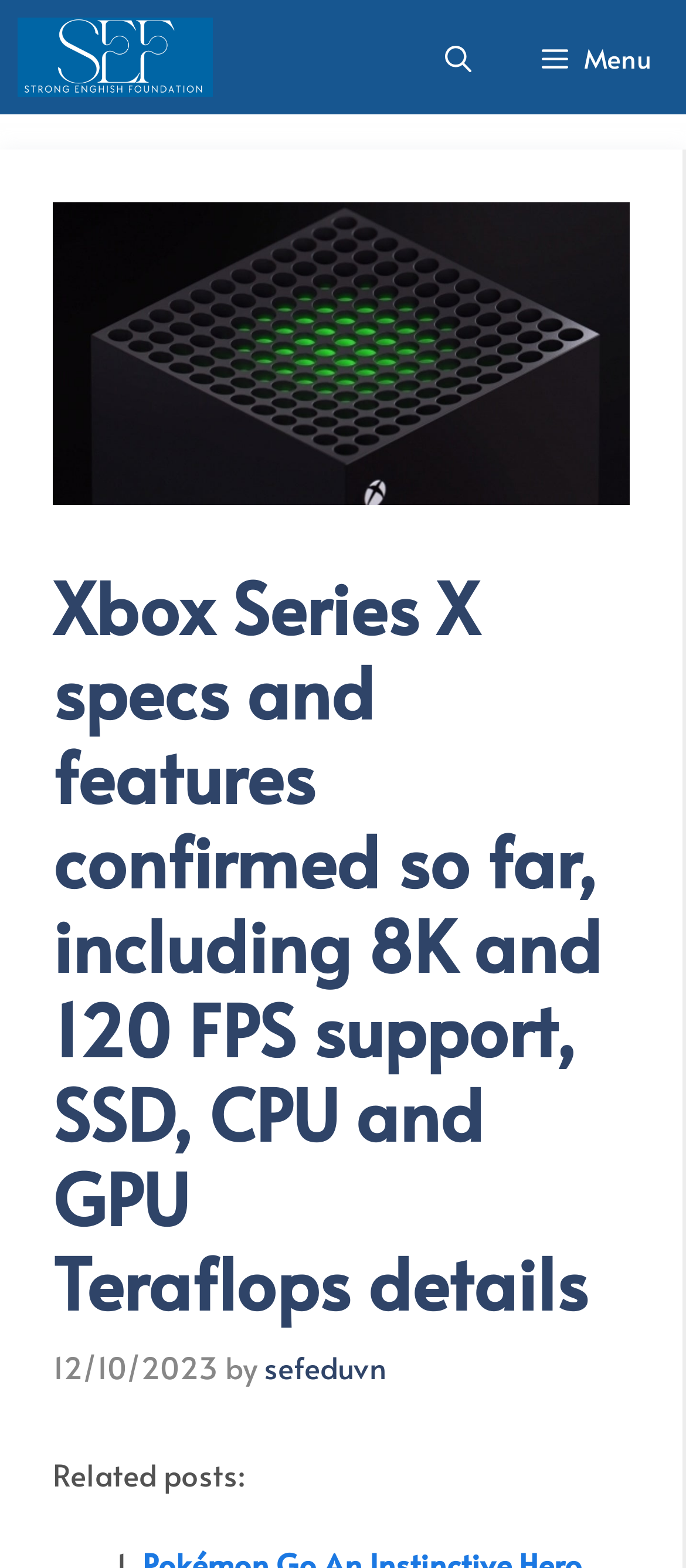Determine the bounding box coordinates for the UI element matching this description: "aria-label="Open search"".

[0.597, 0.0, 0.738, 0.073]